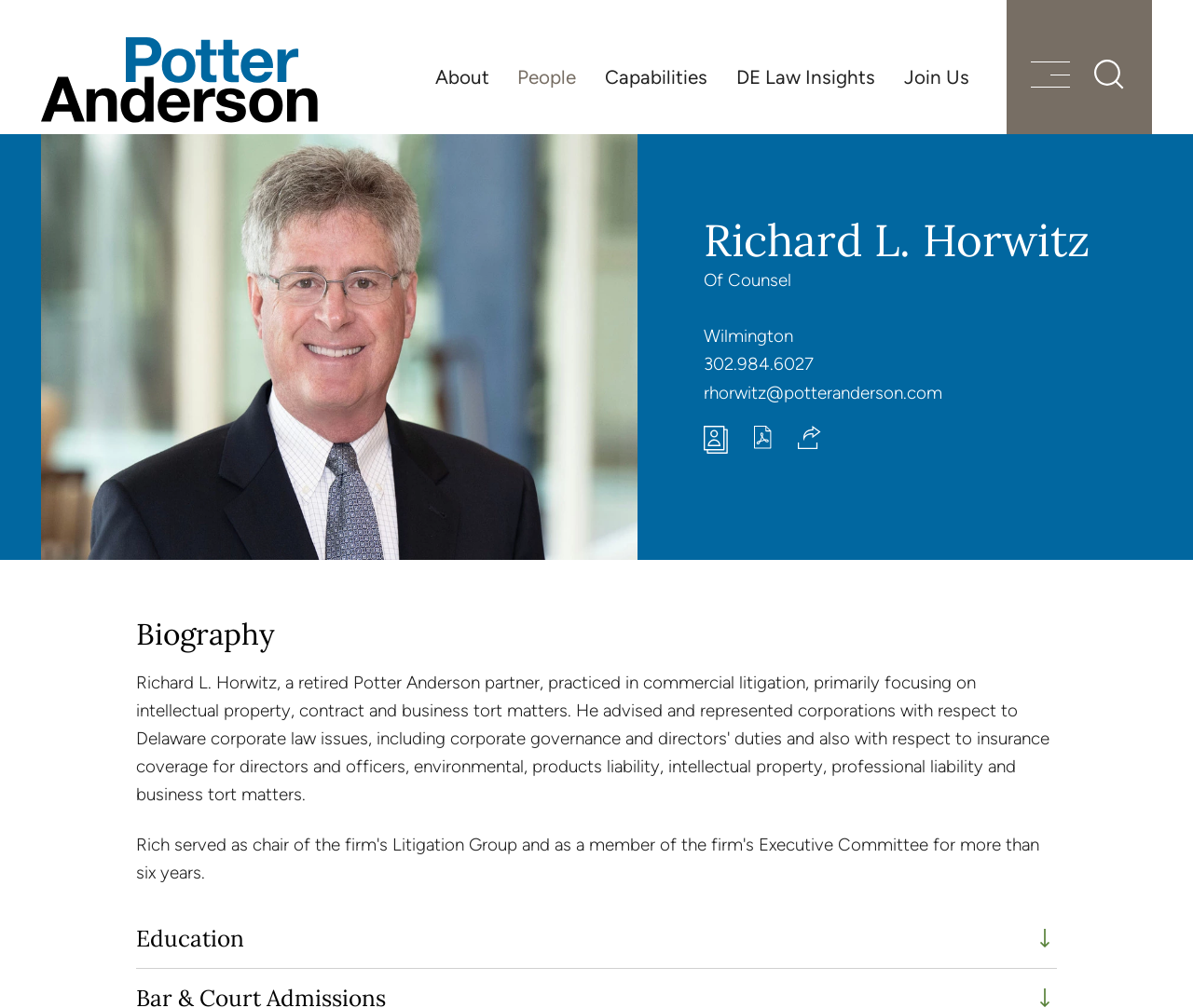Reply to the question with a brief word or phrase: What is the purpose of the 'Share' button?

To share the webpage